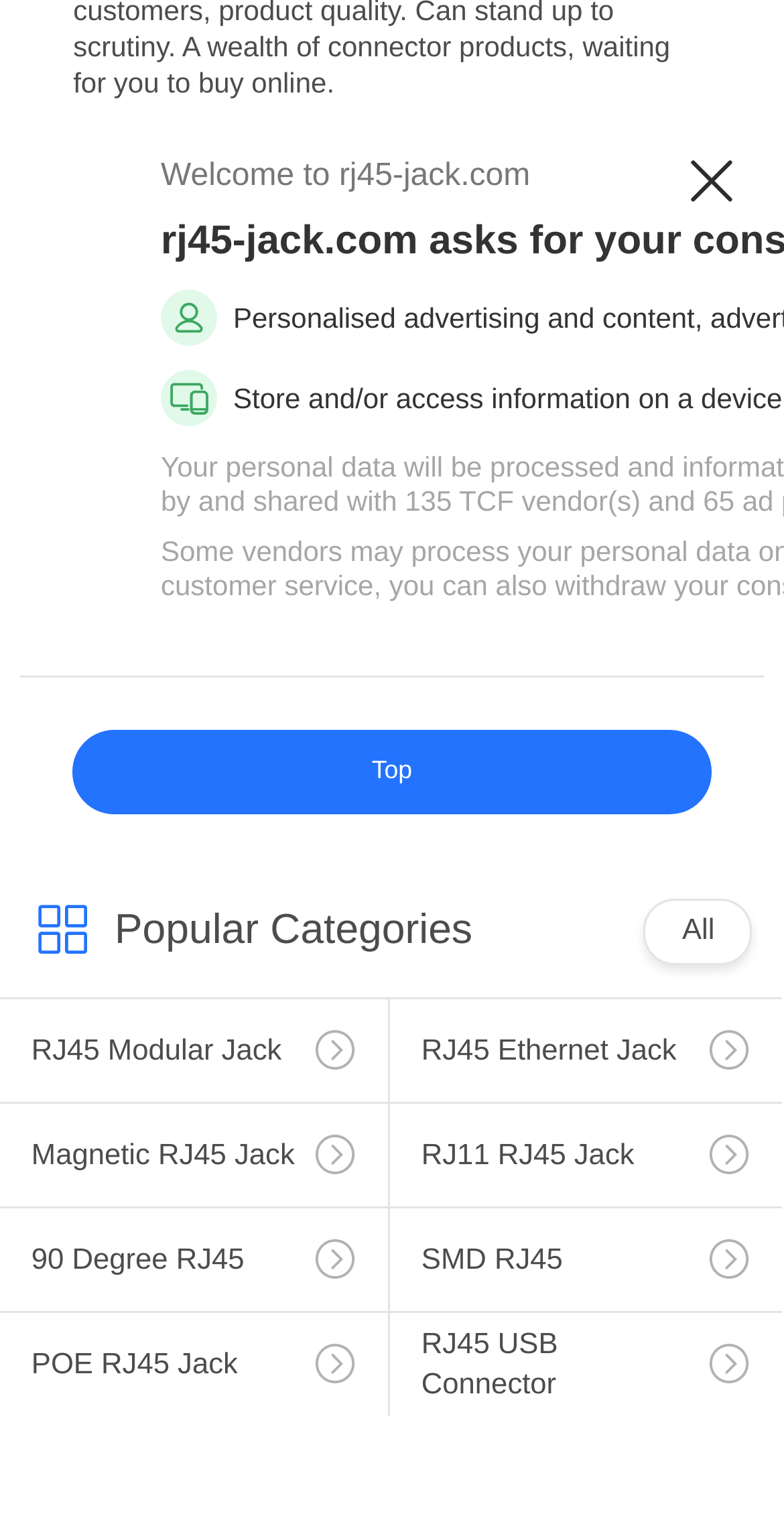Could you indicate the bounding box coordinates of the region to click in order to complete this instruction: "View latest company news about Basic structure of connector".

[0.067, 0.161, 0.307, 0.272]